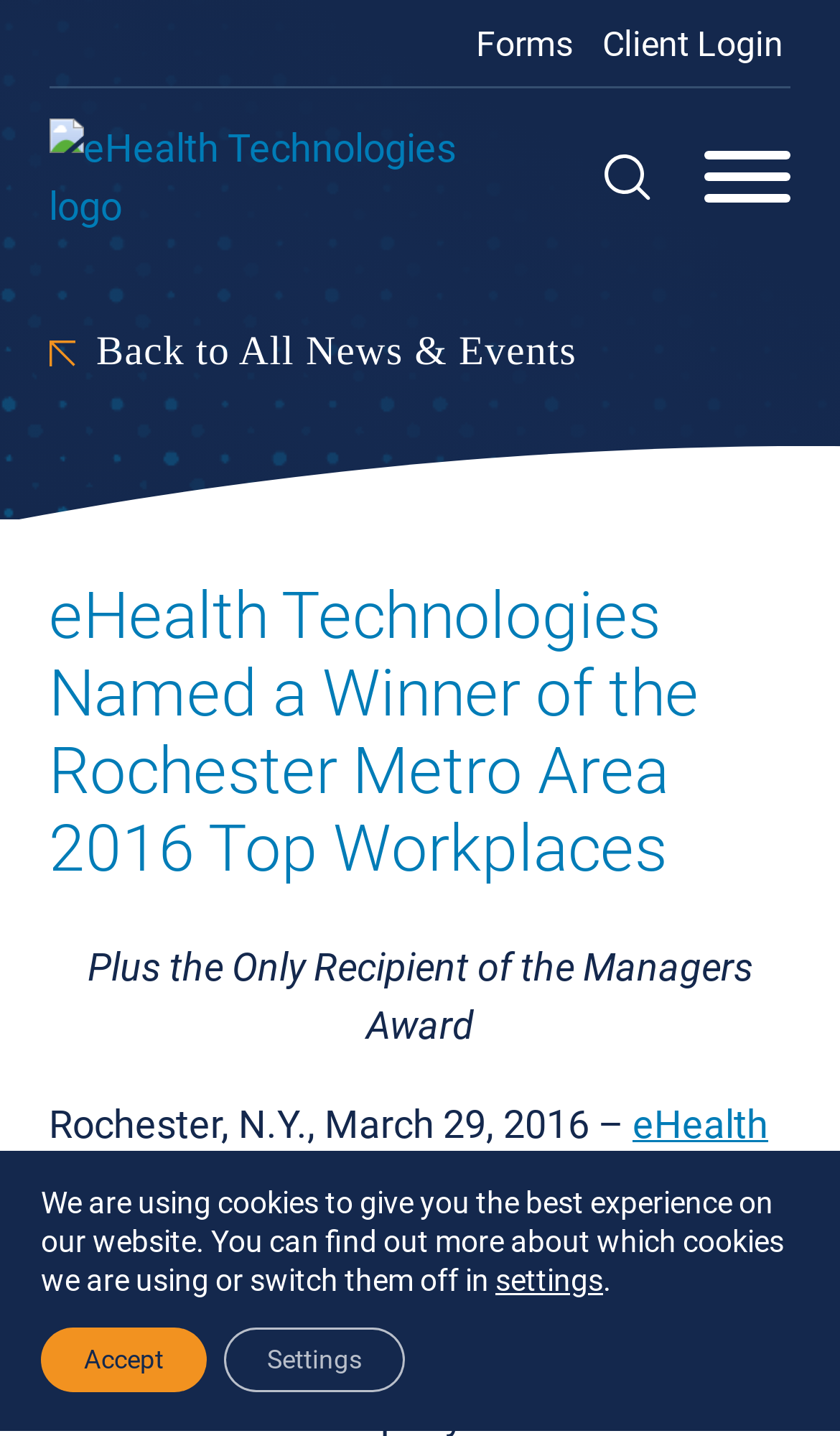Please respond to the question using a single word or phrase:
How many links are in the top navigation bar?

3